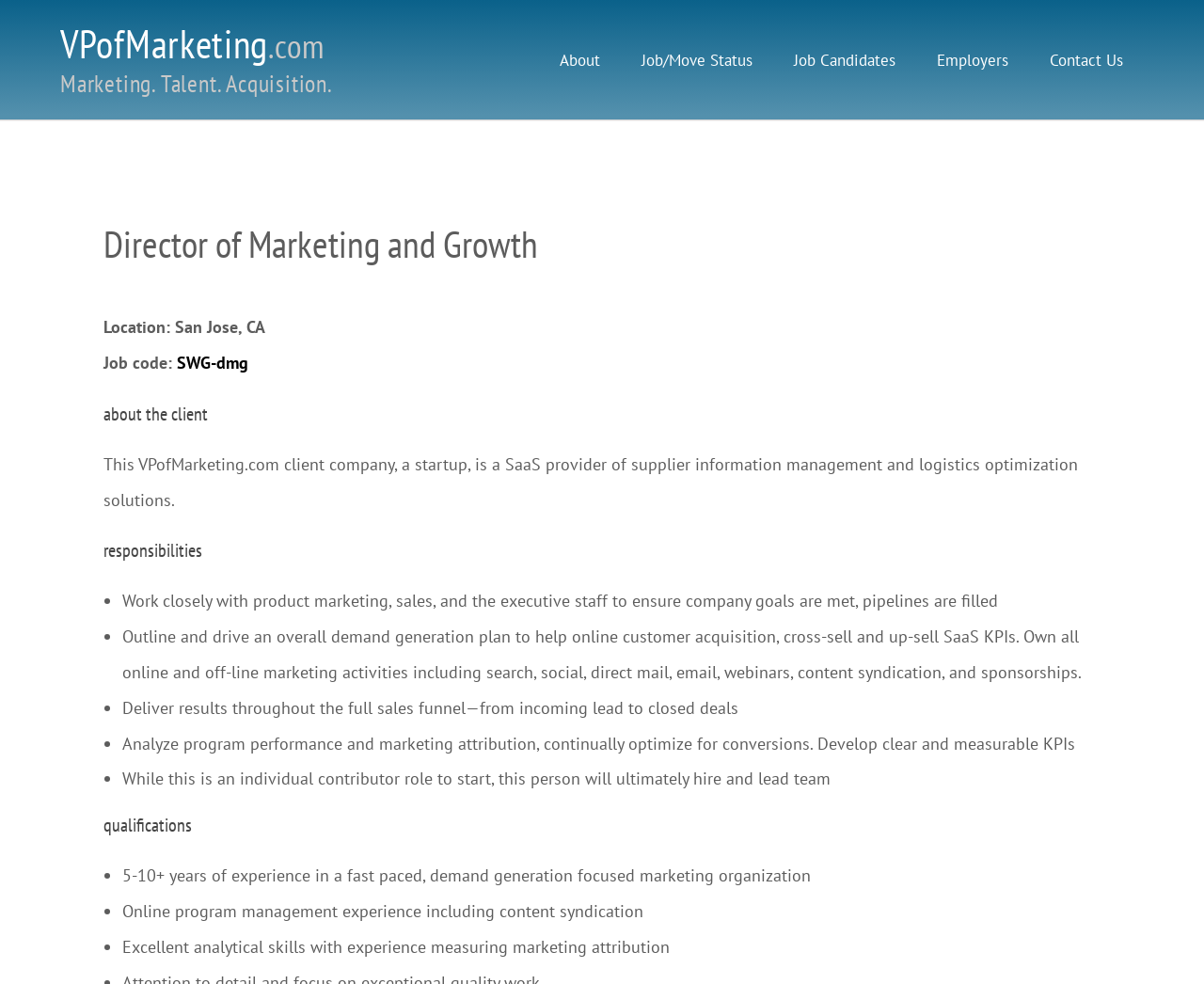Please respond to the question using a single word or phrase:
What is the location of the job?

San Jose, CA